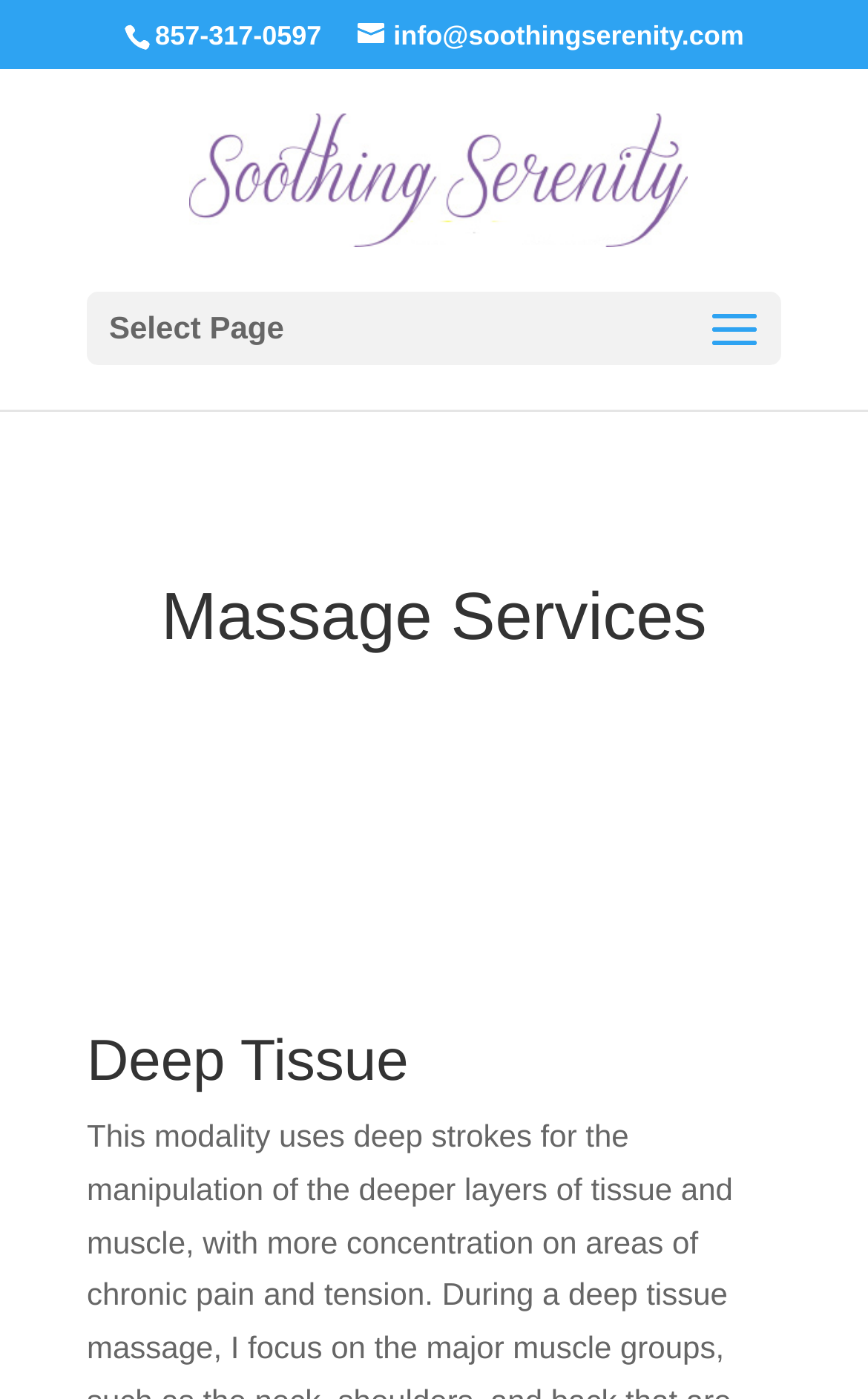What is the name of the massage service provider?
Based on the image, answer the question with as much detail as possible.

I found the name of the massage service provider by looking at the link element with the bounding box coordinates [0.217, 0.114, 0.793, 0.14], which contains the text 'Soothing Serenity Therapeutic Massage'. This text is also associated with an image element, which suggests that it is the name of the massage service provider.